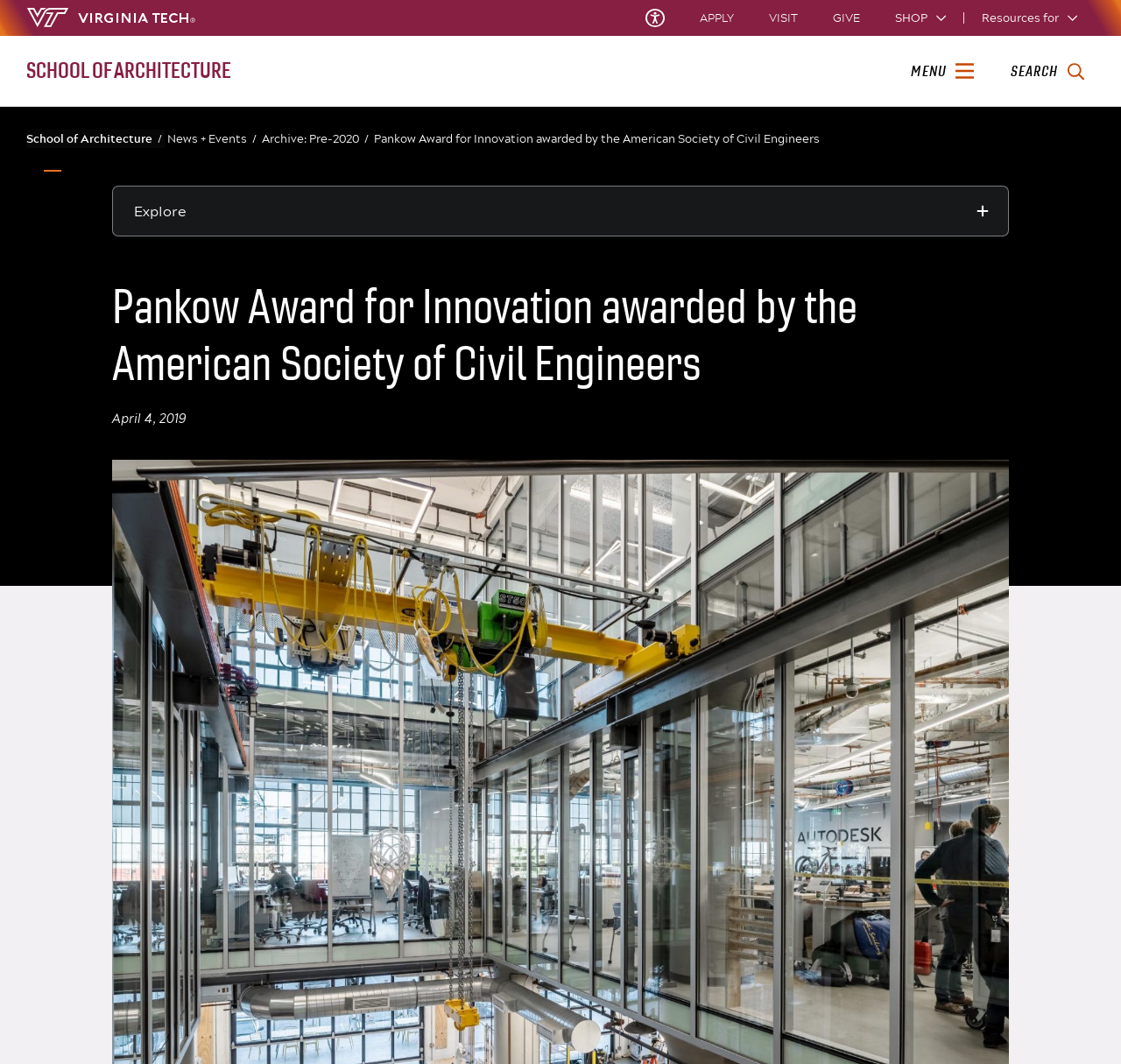Please determine the bounding box coordinates of the element's region to click for the following instruction: "Search for something".

[0.902, 0.058, 0.967, 0.076]